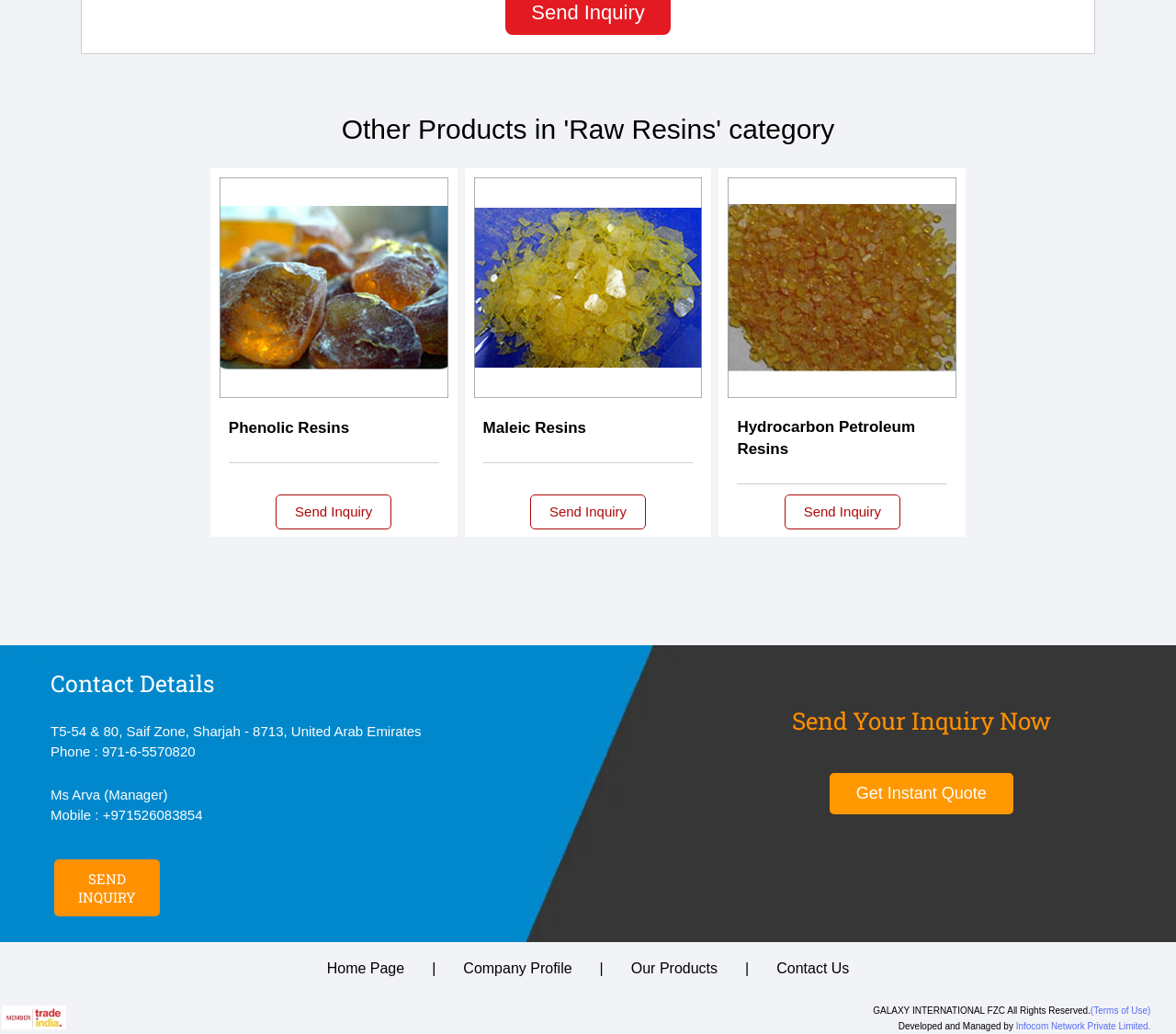Specify the bounding box coordinates of the element's area that should be clicked to execute the given instruction: "View company profile". The coordinates should be four float numbers between 0 and 1, i.e., [left, top, right, bottom].

[0.394, 0.929, 0.486, 0.944]